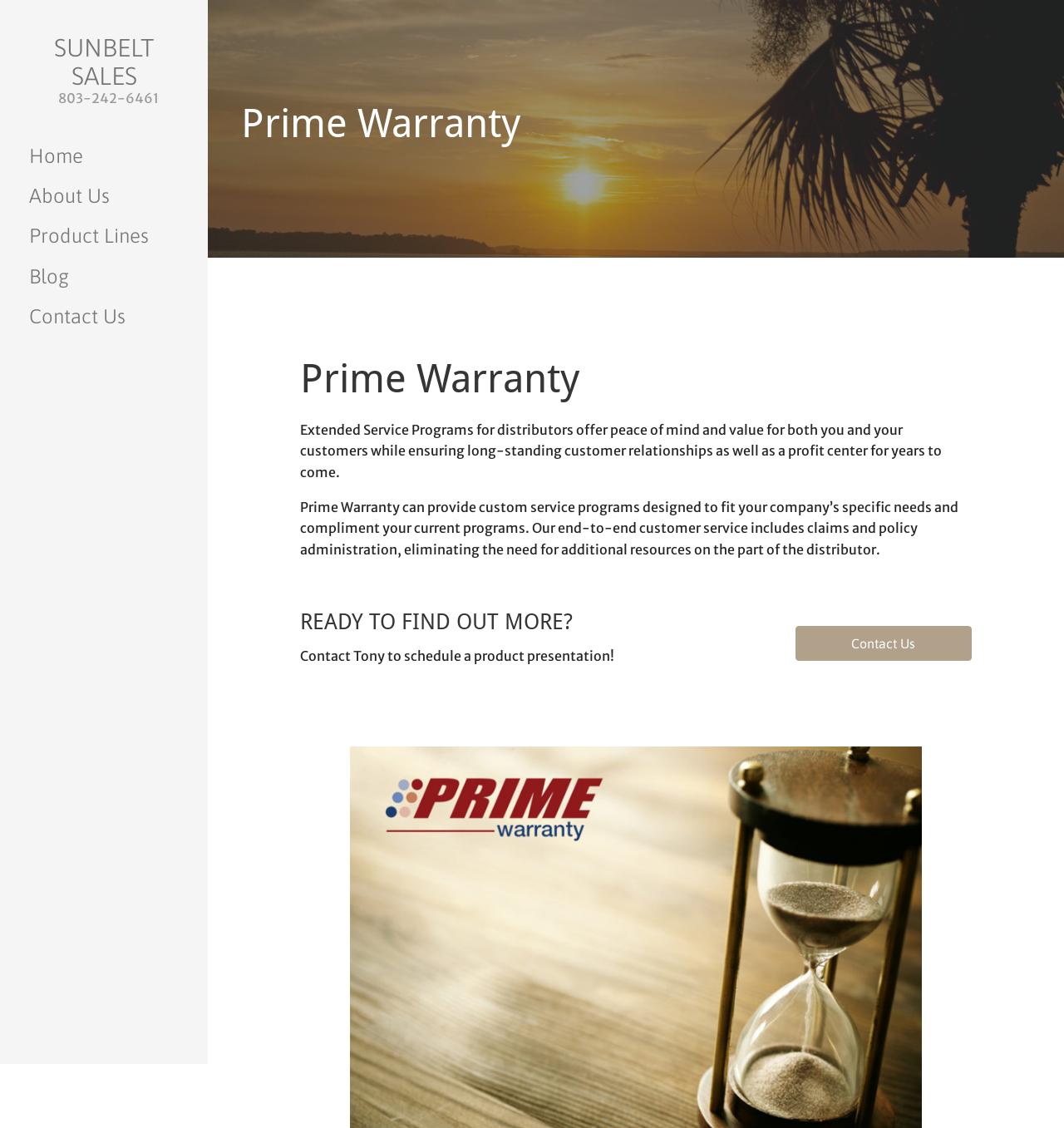What is the phone number on the top?
Using the image, provide a detailed and thorough answer to the question.

I found the phone number by looking at the top section of the webpage, where I saw a static text element with the phone number '803-242-6461'.